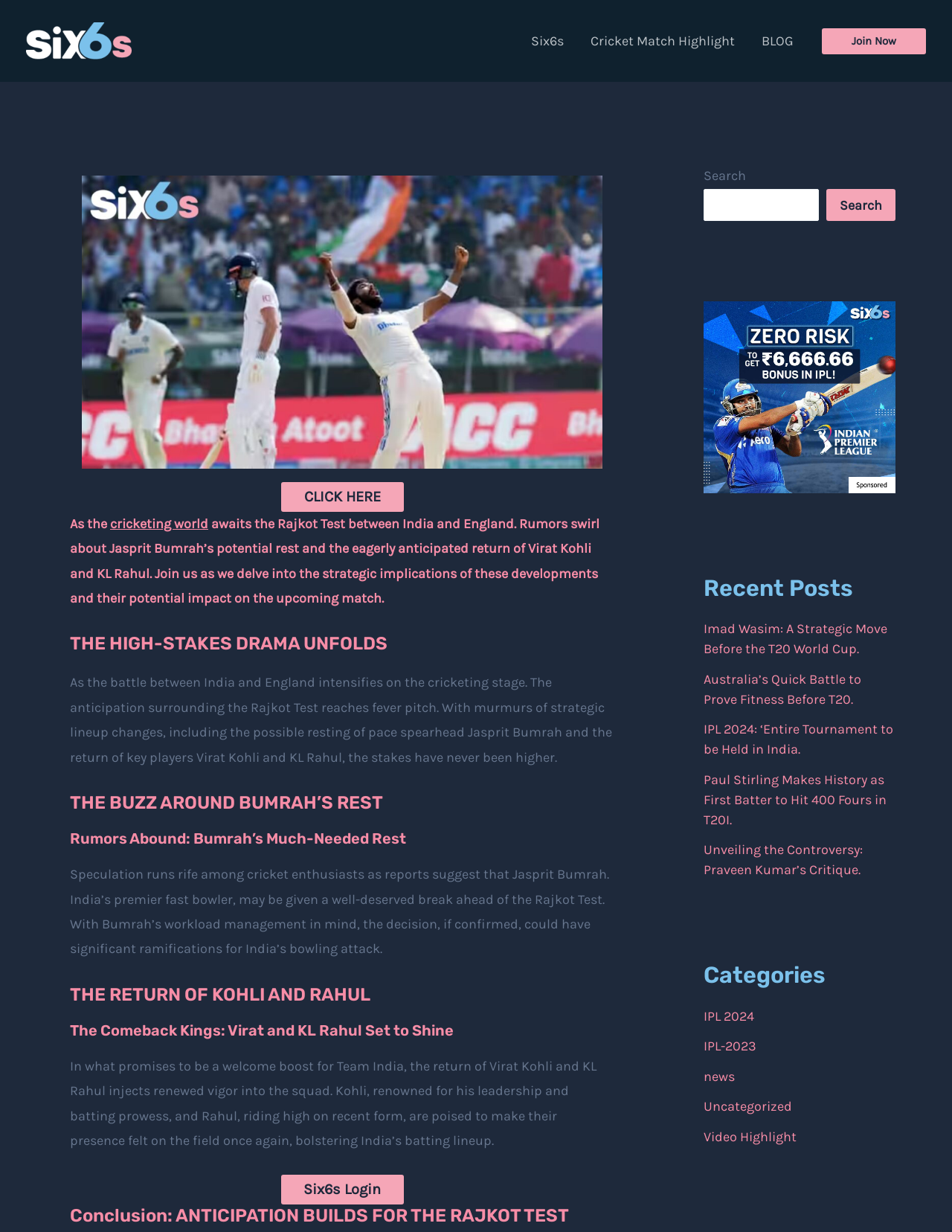Can you find the bounding box coordinates for the UI element given this description: "parent_node: Search name="s""? Provide the coordinates as four float numbers between 0 and 1: [left, top, right, bottom].

[0.739, 0.153, 0.86, 0.179]